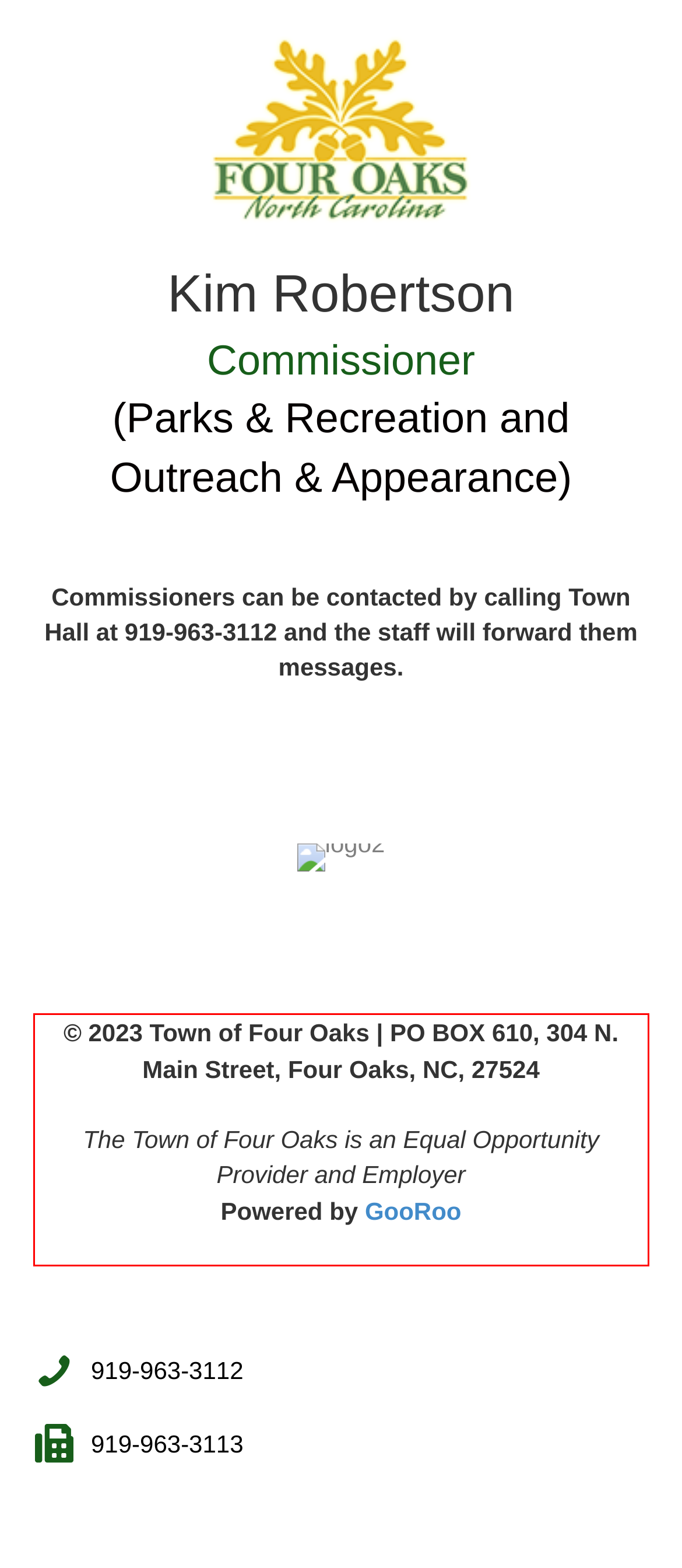Given a webpage screenshot, locate the red bounding box and extract the text content found inside it.

© 2023 Town of Four Oaks | PO BOX 610, 304 N. Main Street, Four Oaks, NC, 27524 The Town of Four Oaks is an Equal Opportunity Provider and Employer Powered by GooRoo